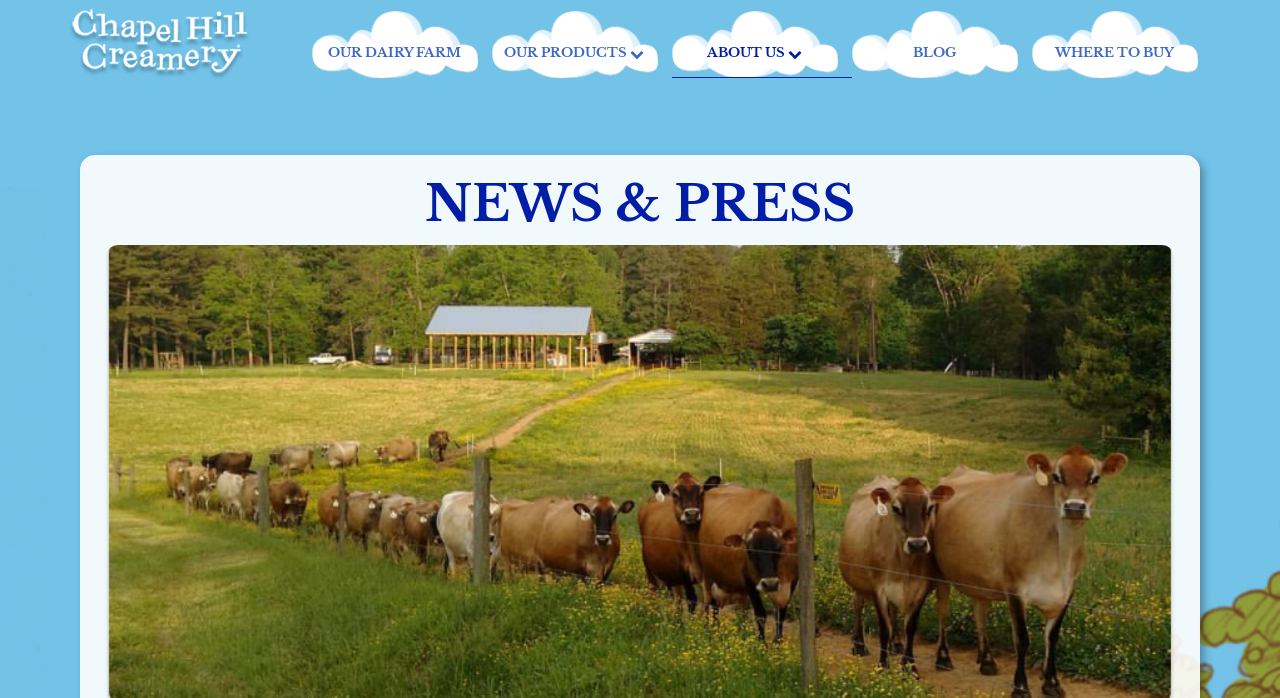Please identify and generate the text content of the webpage's main heading.

NEWS & PRESS